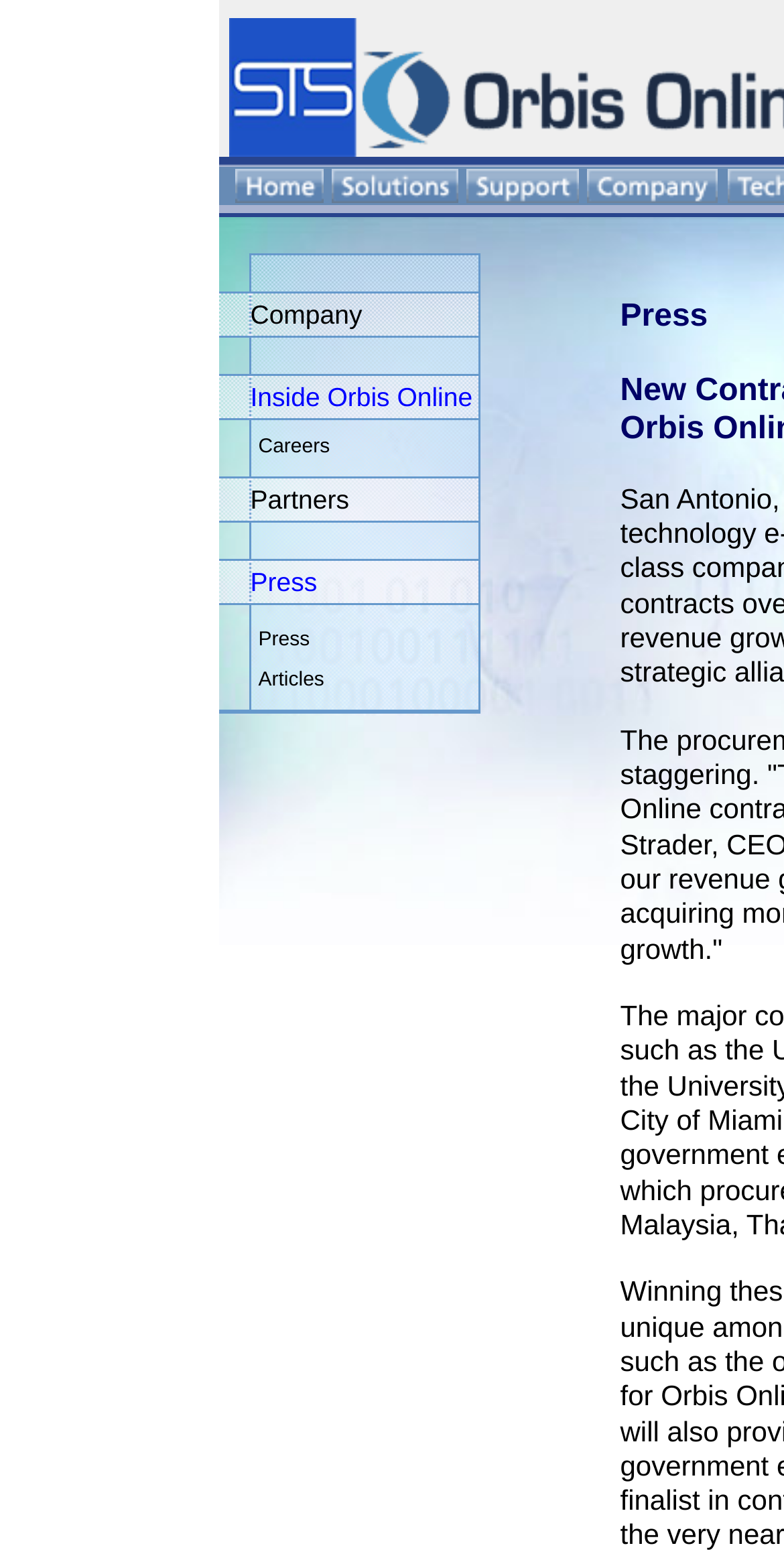Please give a concise answer to this question using a single word or phrase: 
Is there a company information section on the website?

Yes